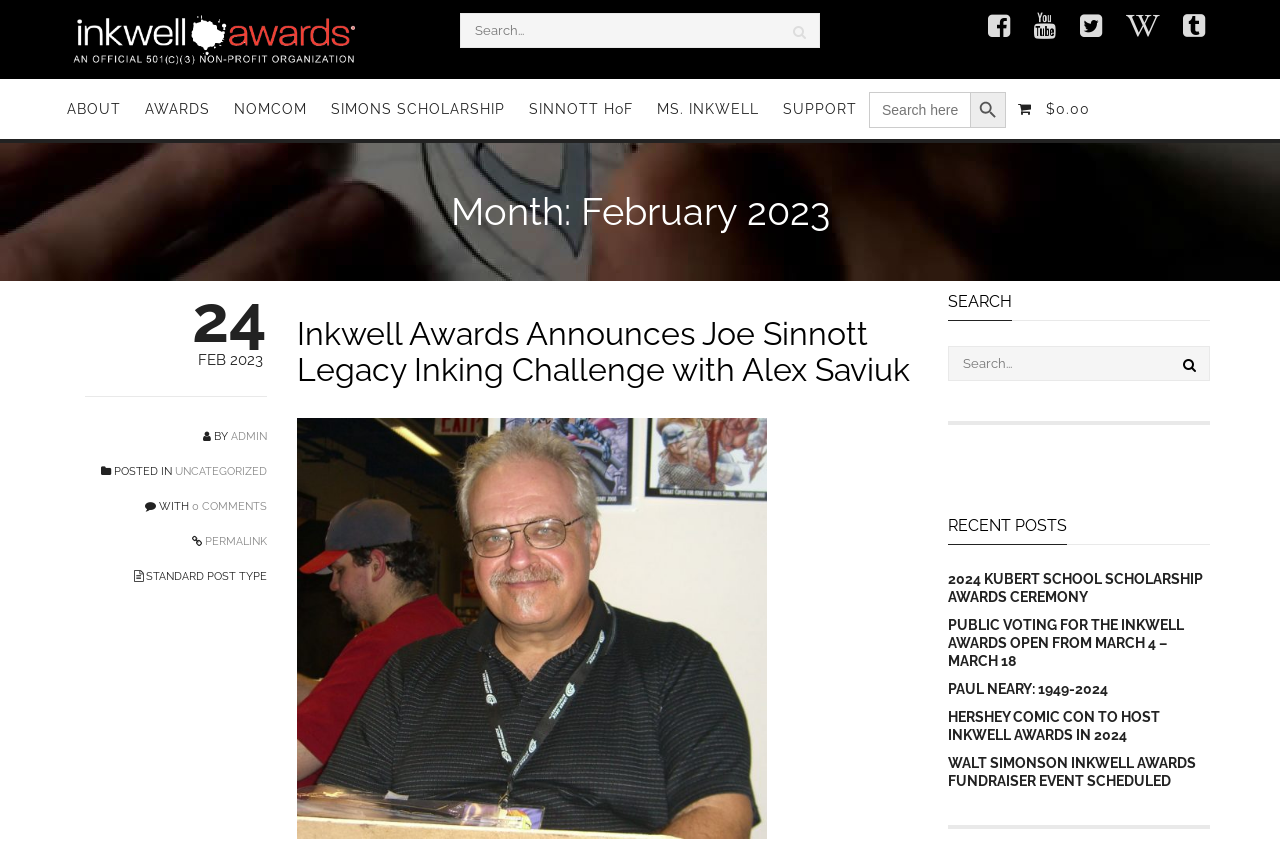Using the elements shown in the image, answer the question comprehensively: How many social media links are there?

I counted the number of social media links by looking at the icons and their corresponding links, which are '', '', '', '', and ''. These icons are commonly used to represent social media platforms.